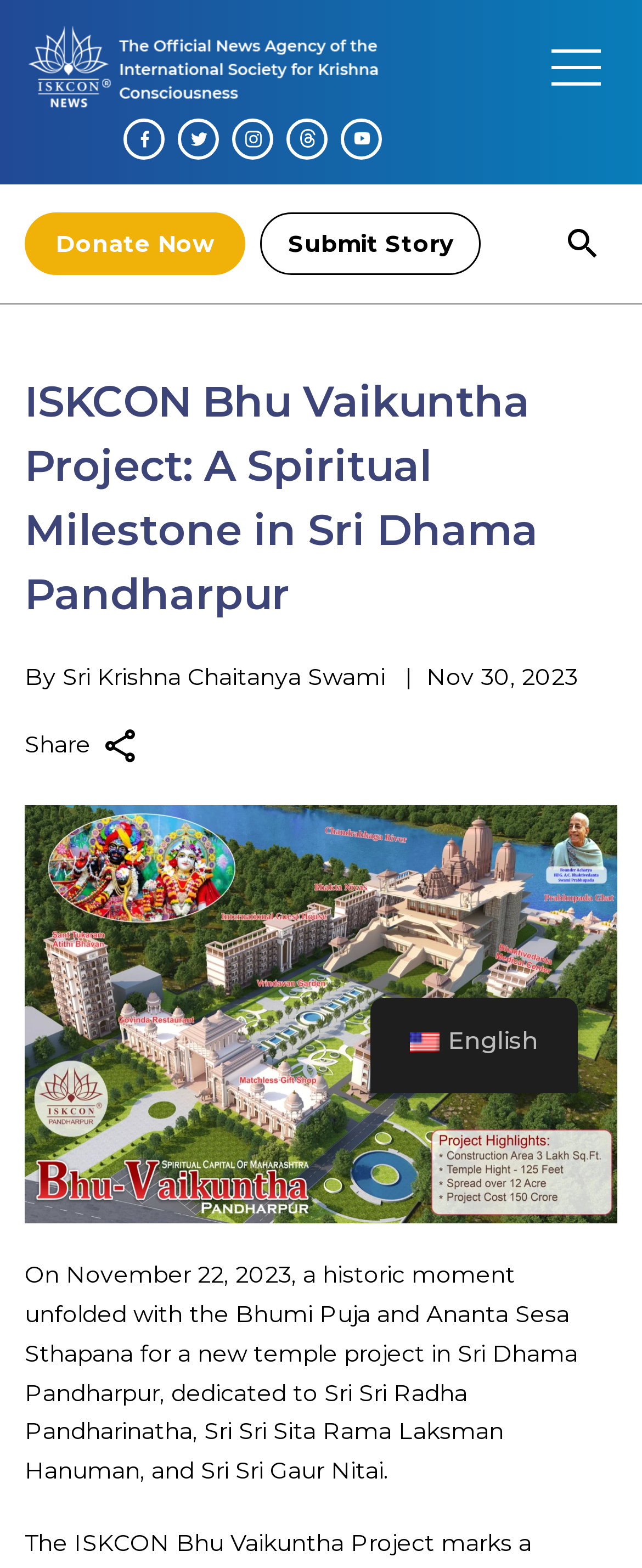What is the name of the project mentioned in the article?
Based on the image, please offer an in-depth response to the question.

I found the answer by looking at the heading element with the text 'ISKCON Bhu Vaikuntha Project: A Spiritual Milestone in Sri Dhama Pandharpur' which is a subheading of the main article.